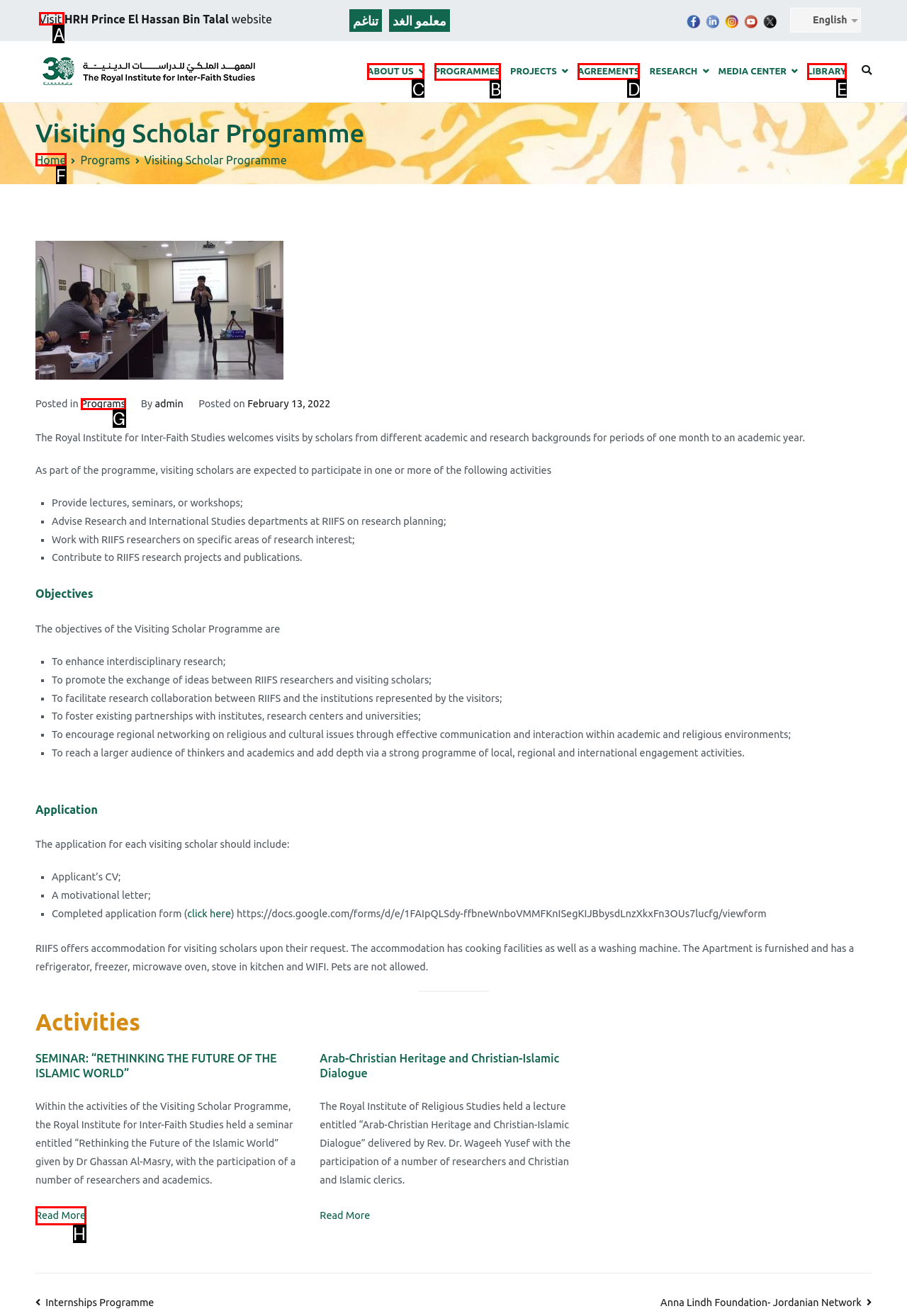Select the appropriate HTML element that needs to be clicked to execute the following task: Visit the 'PROGRAMMES' page. Respond with the letter of the option.

B